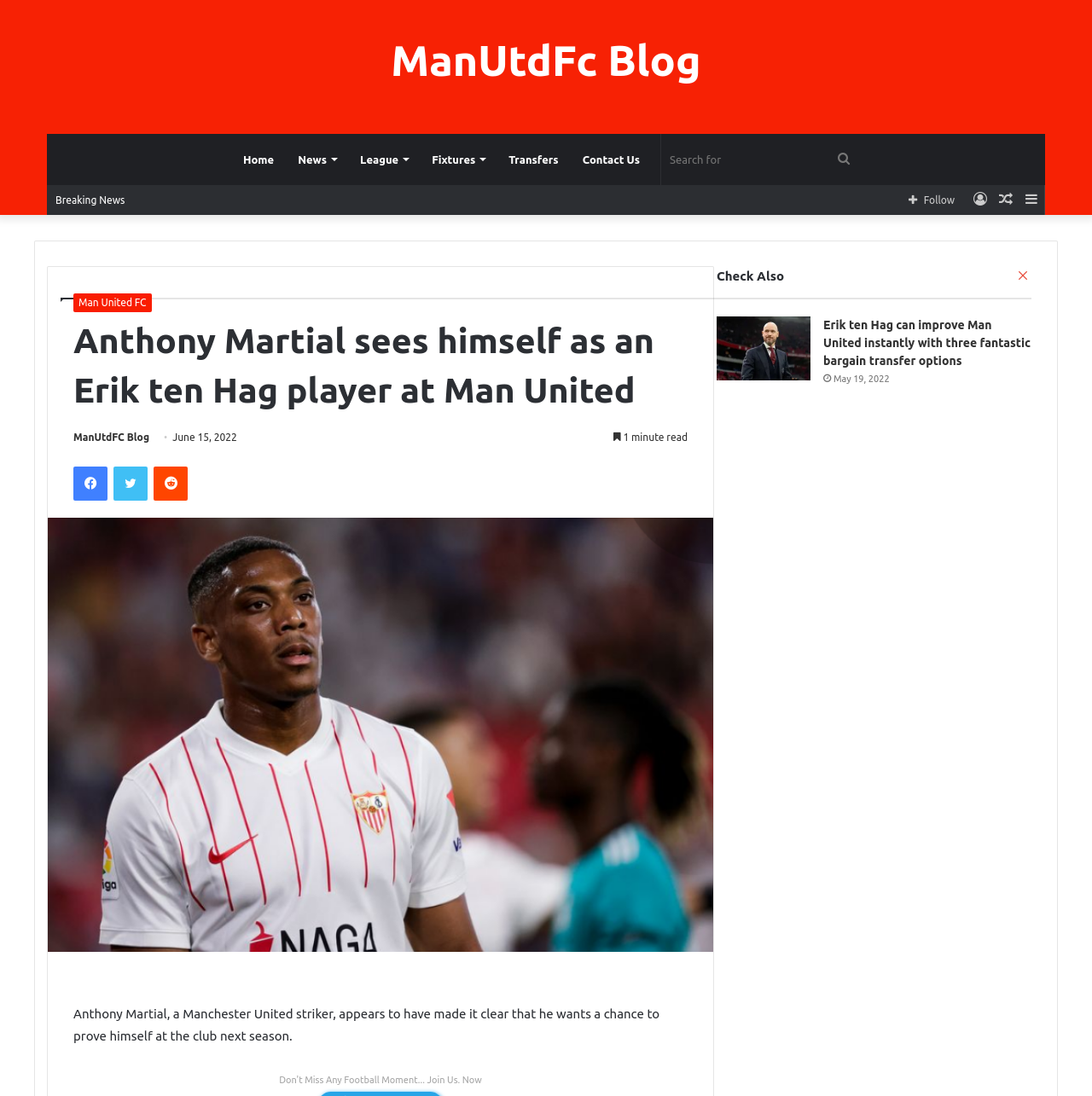Find the bounding box coordinates of the element to click in order to complete the given instruction: "Click on the Home link."

[0.212, 0.122, 0.262, 0.169]